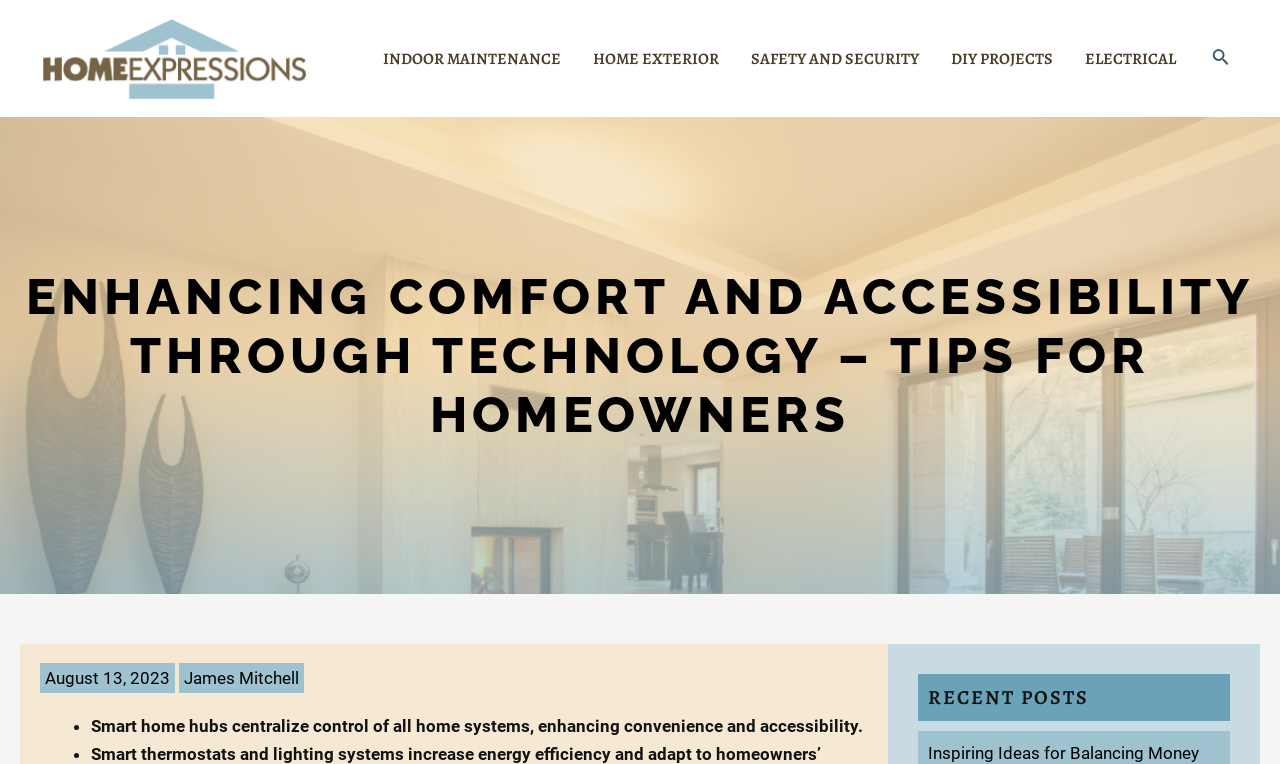What is the main heading displayed on the webpage? Please provide the text.

ENHANCING COMFORT AND ACCESSIBILITY THROUGH TECHNOLOGY – TIPS FOR HOMEOWNERS